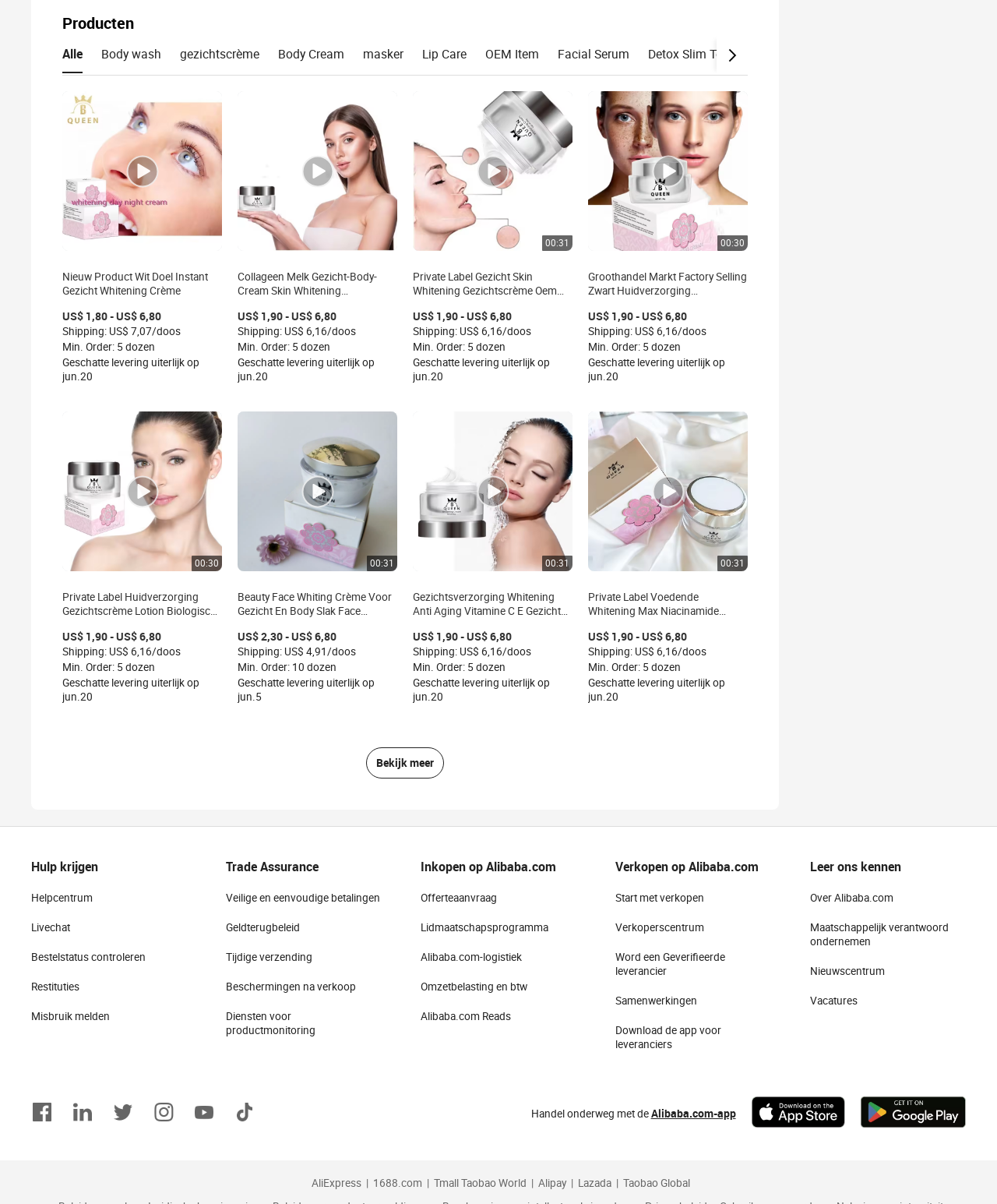Specify the bounding box coordinates of the area to click in order to execute this command: 'Click the 'Body wash' tab'. The coordinates should consist of four float numbers ranging from 0 to 1, and should be formatted as [left, top, right, bottom].

[0.083, 0.03, 0.162, 0.063]